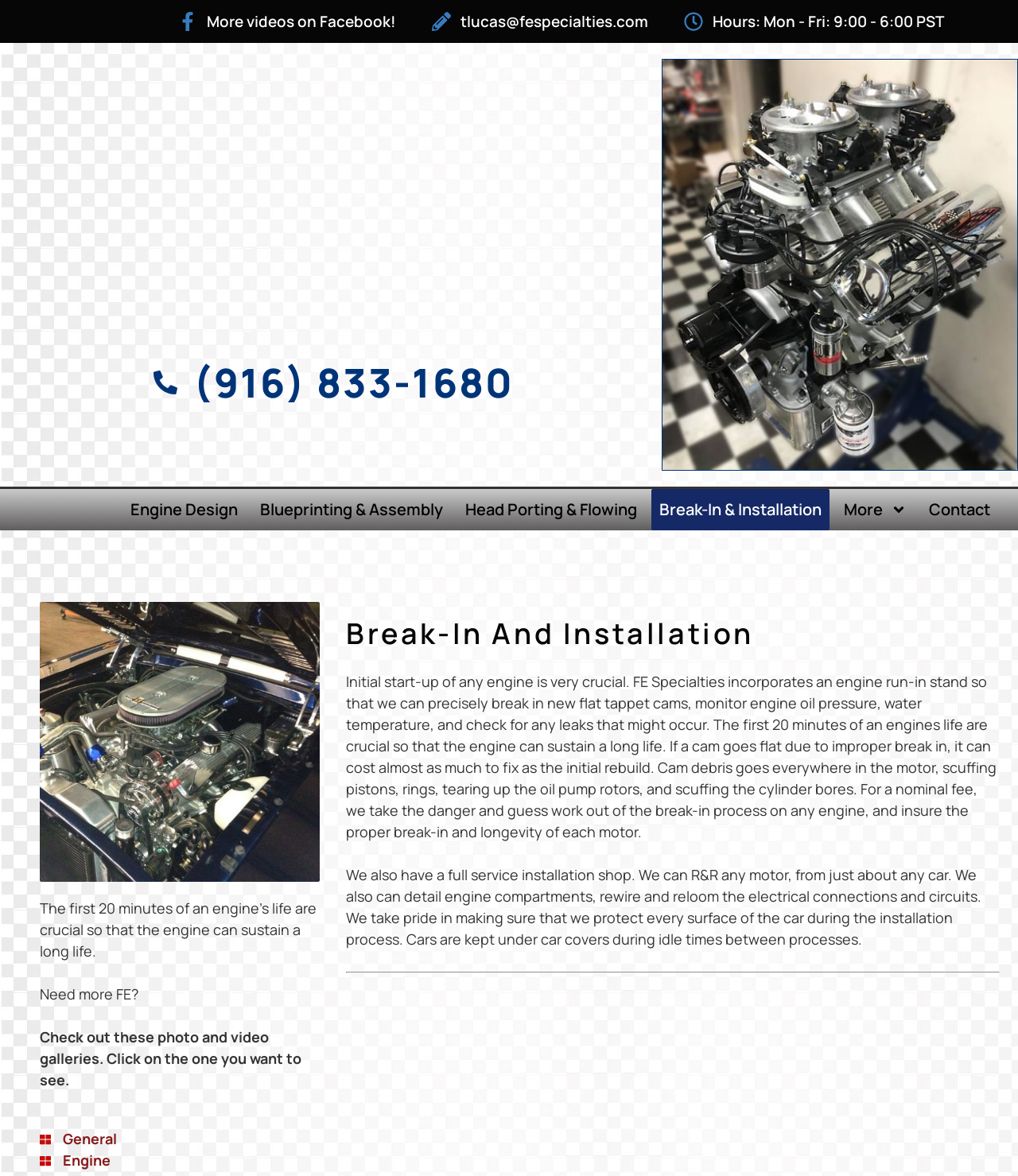Pinpoint the bounding box coordinates of the area that must be clicked to complete this instruction: "Check out the 'Break-In & Installation' service".

[0.639, 0.416, 0.814, 0.451]